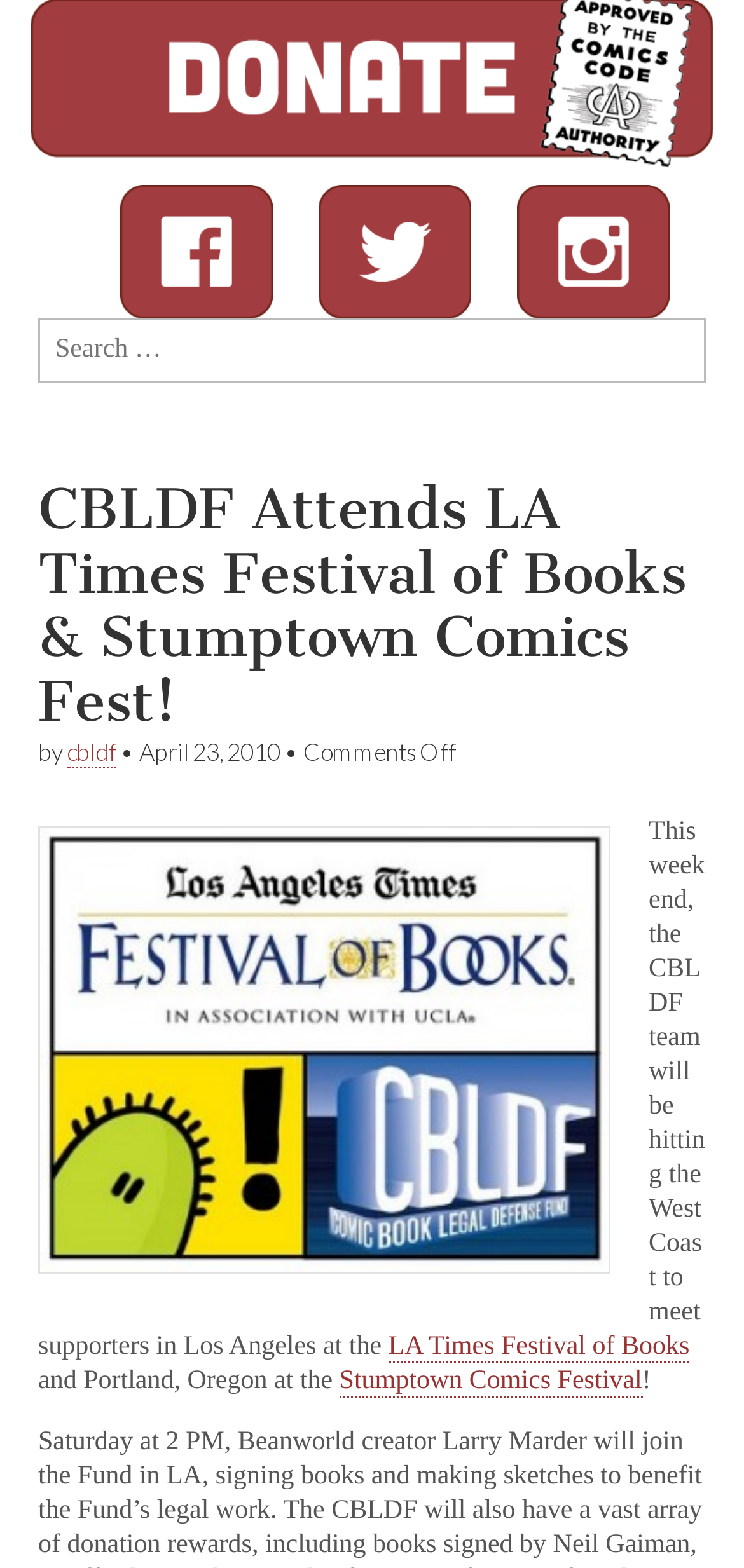Answer the question using only one word or a concise phrase: How many links are in the article?

4